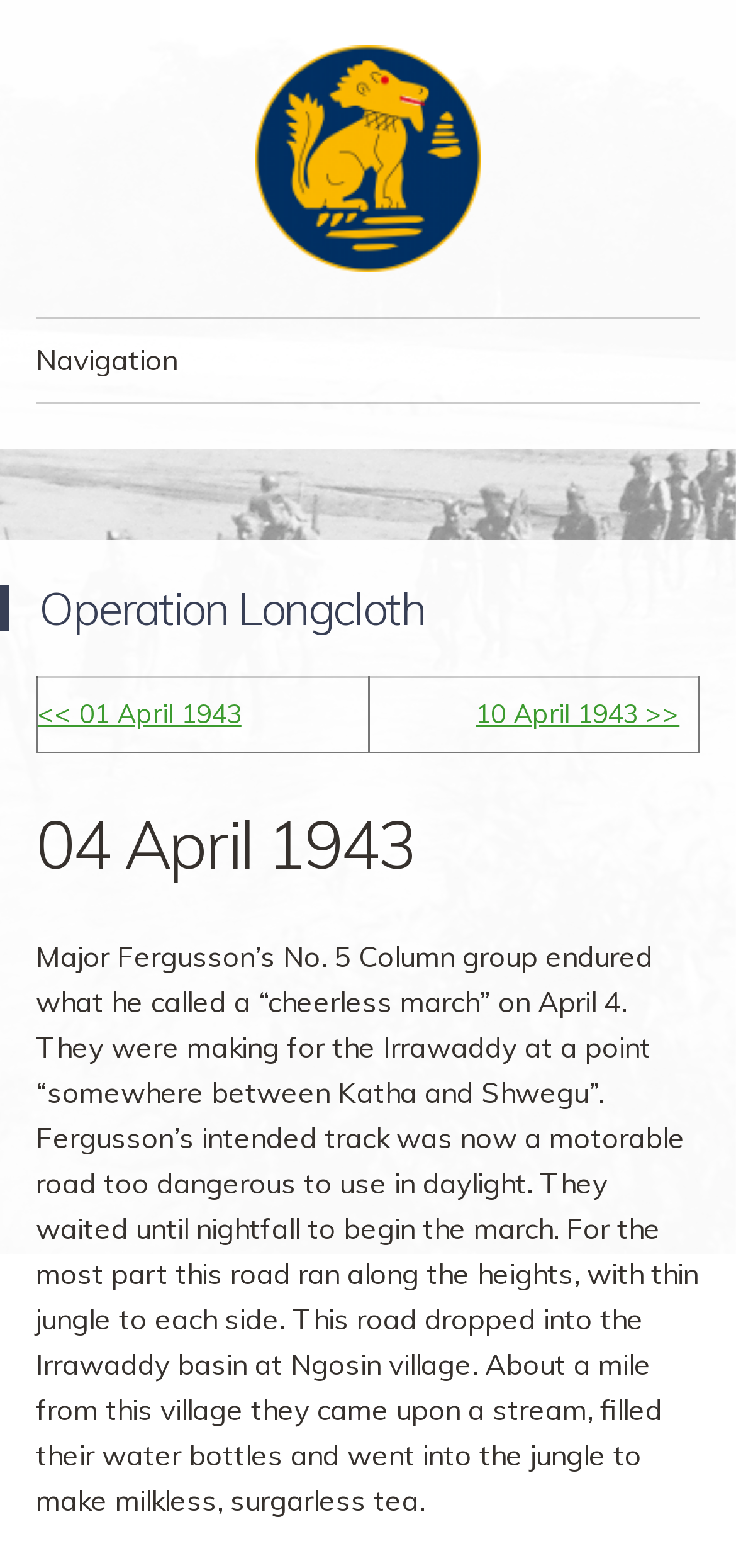What did the column group do at the stream?
Please provide an in-depth and detailed response to the question.

The action of the column group at the stream can be found in the static text element that describes the 'cheerless march'. The text reads 'About a mile from this village they came upon a stream, filled their water bottles and went into the jungle to make milkless, surgarless tea.'.